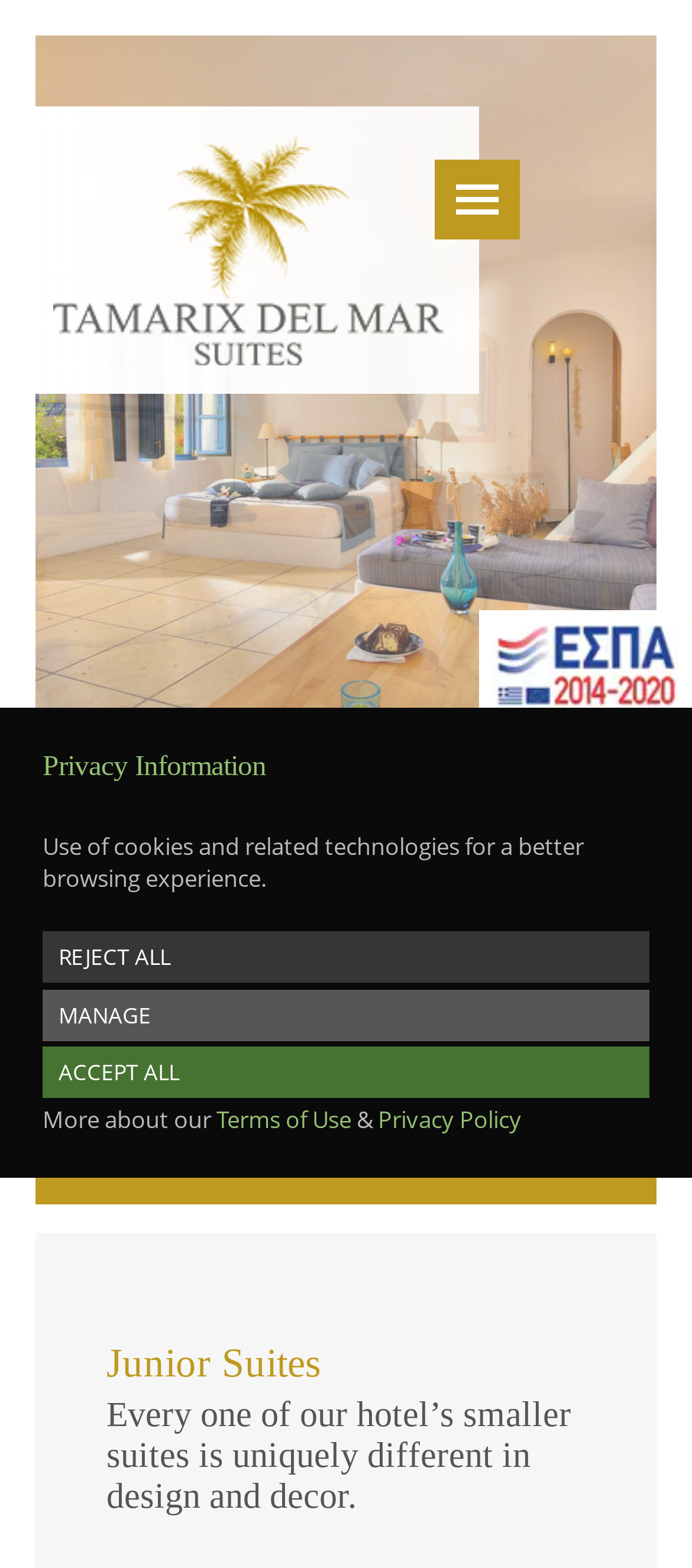Highlight the bounding box coordinates of the element that should be clicked to carry out the following instruction: "Close the popup window". The coordinates must be given as four float numbers ranging from 0 to 1, i.e., [left, top, right, bottom].

[0.631, 0.615, 0.692, 0.643]